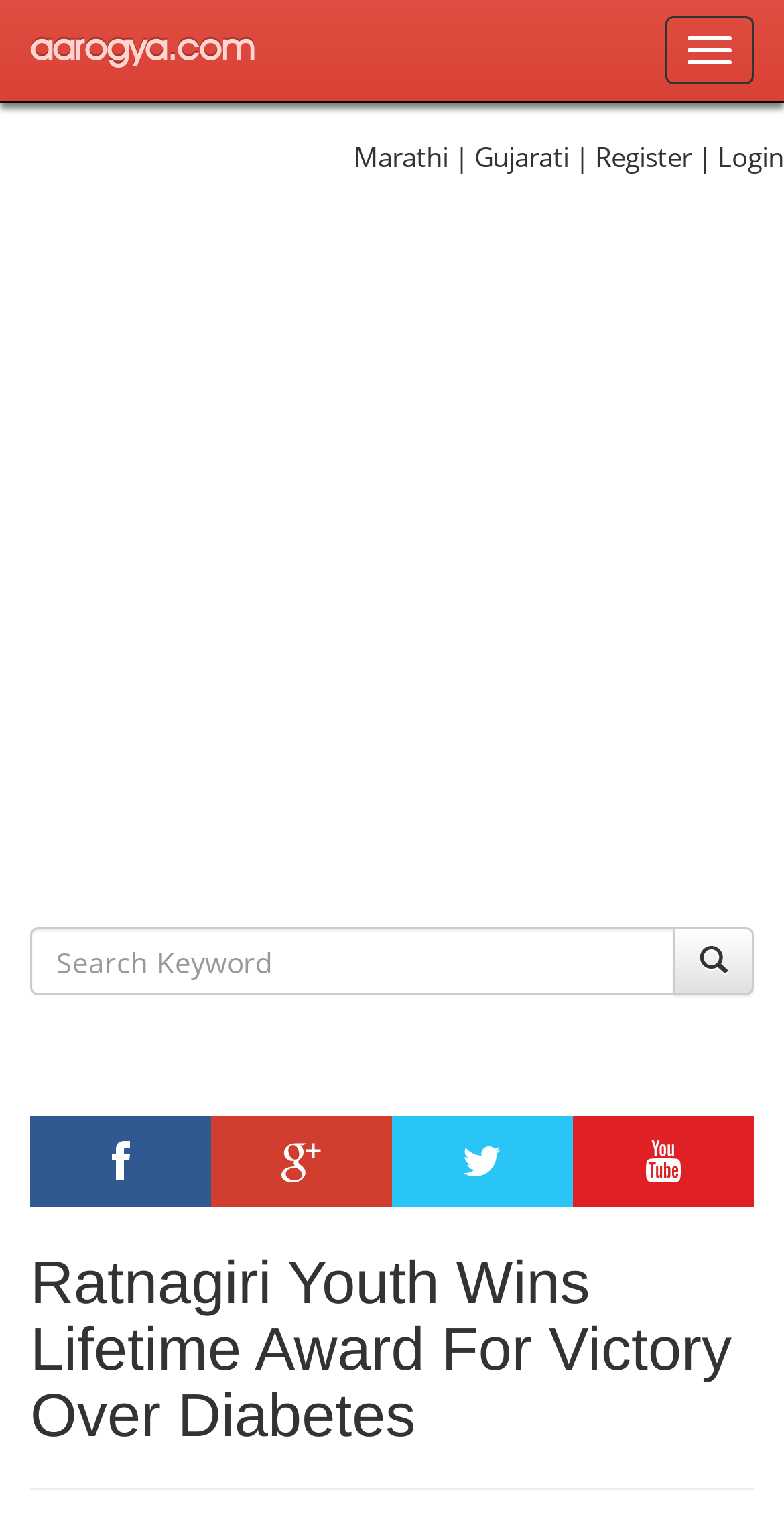How can I search for information on this website?
Provide a fully detailed and comprehensive answer to the question.

The webpage has a search box with a placeholder text 'Search...' and a search button, allowing users to search for information on the website.